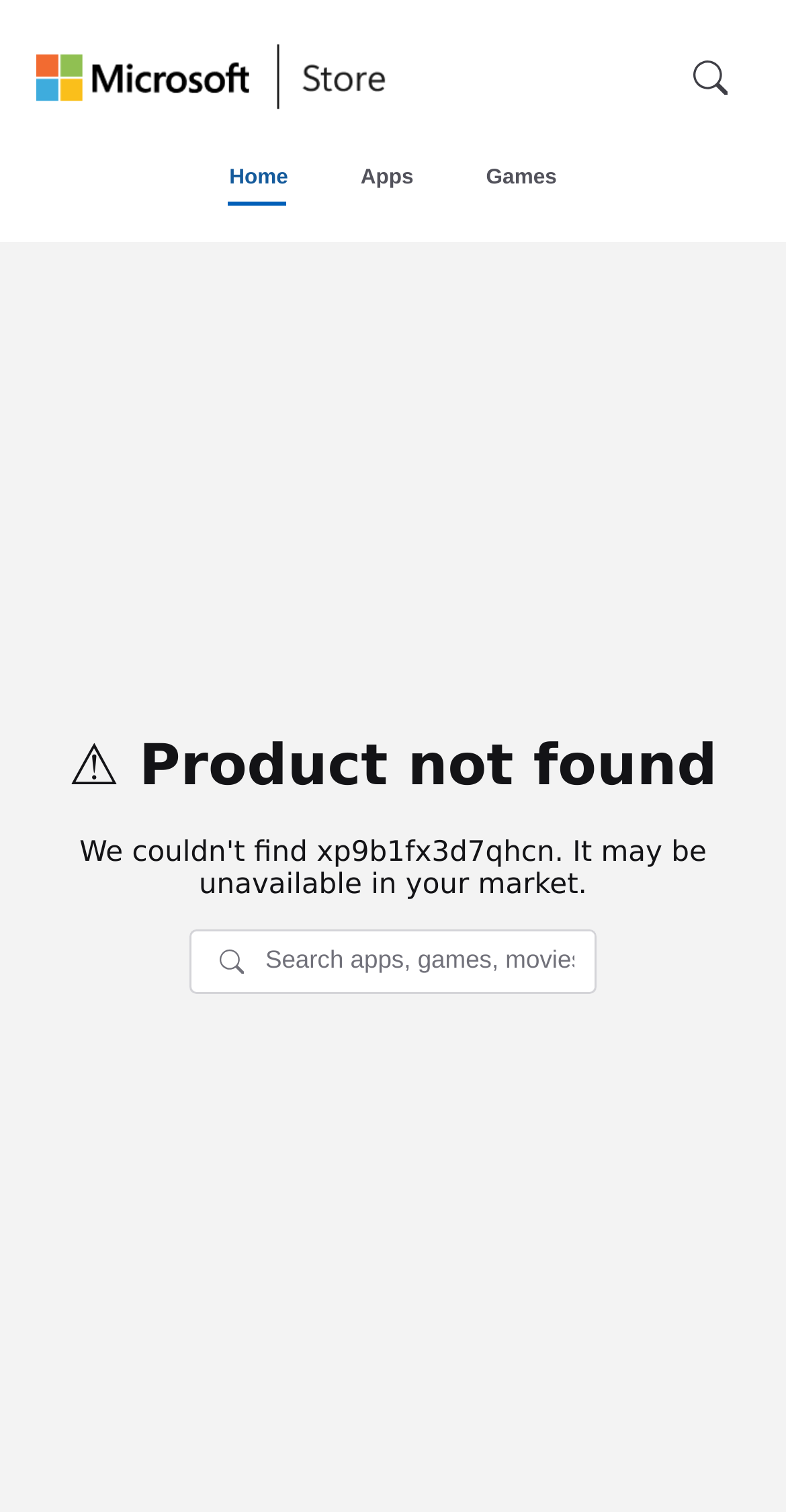Can you give a comprehensive explanation to the question given the content of the image?
What is the function of the textbox in the search section?

The textbox is likely where users can input their search queries to find specific apps or games on the website. The 'required: False' attribute suggests that users are not required to input anything in the textbox, but it is available for them to use if they want to search for something specific.